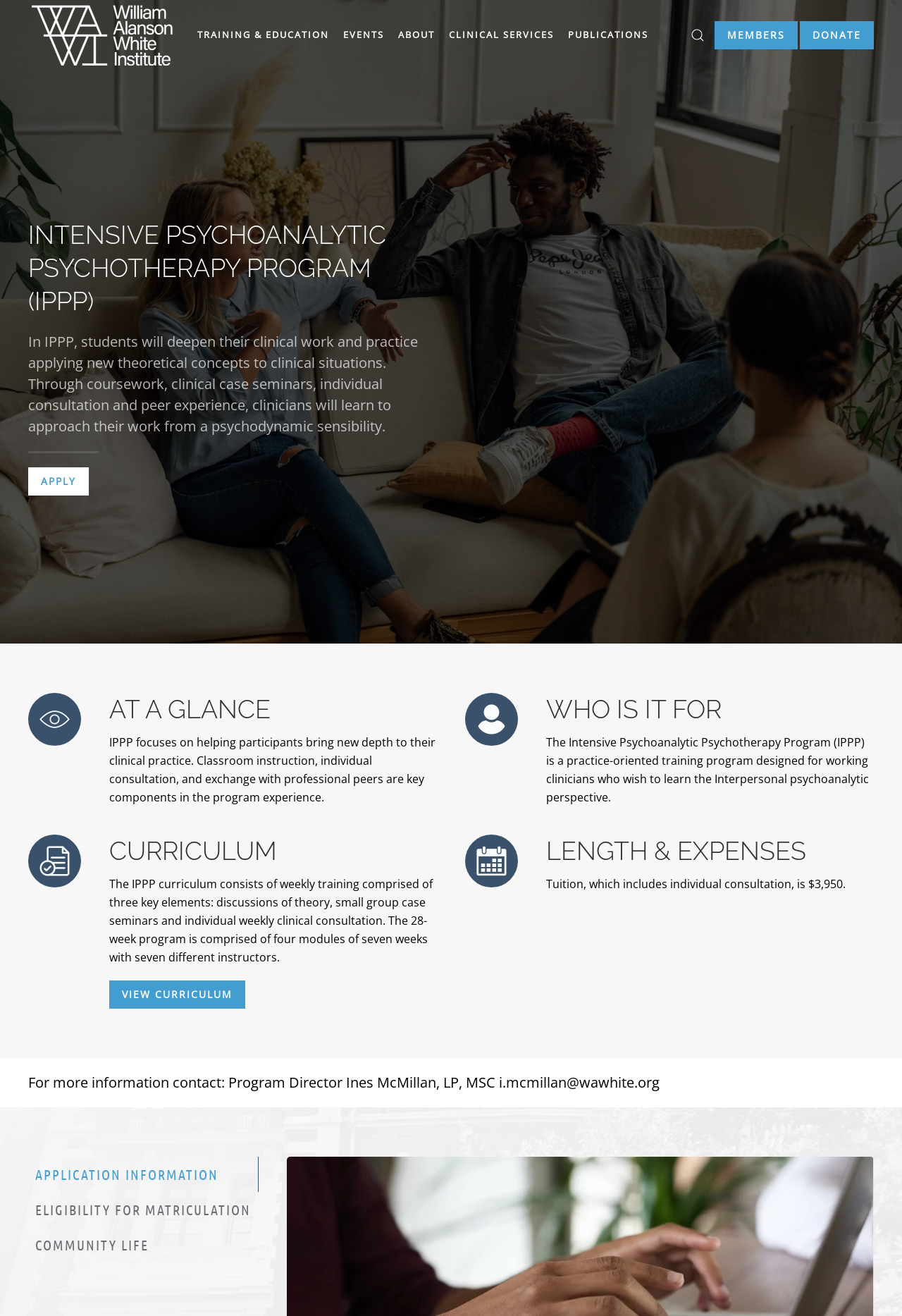How many weeks is the IPPP program?
Respond to the question with a single word or phrase according to the image.

28 weeks